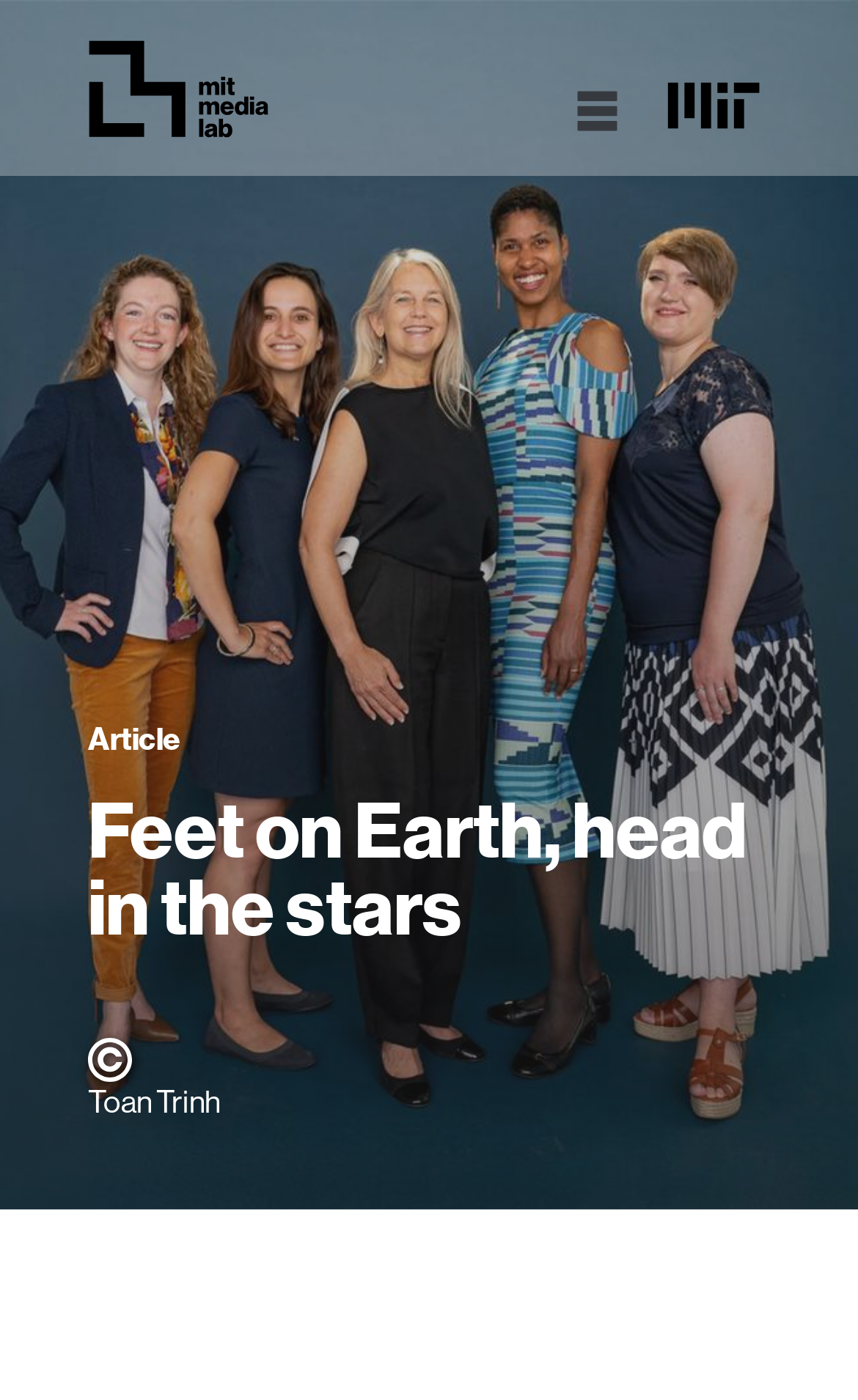What is the name of the first person mentioned?
Please provide a single word or phrase based on the screenshot.

Toan Trinh